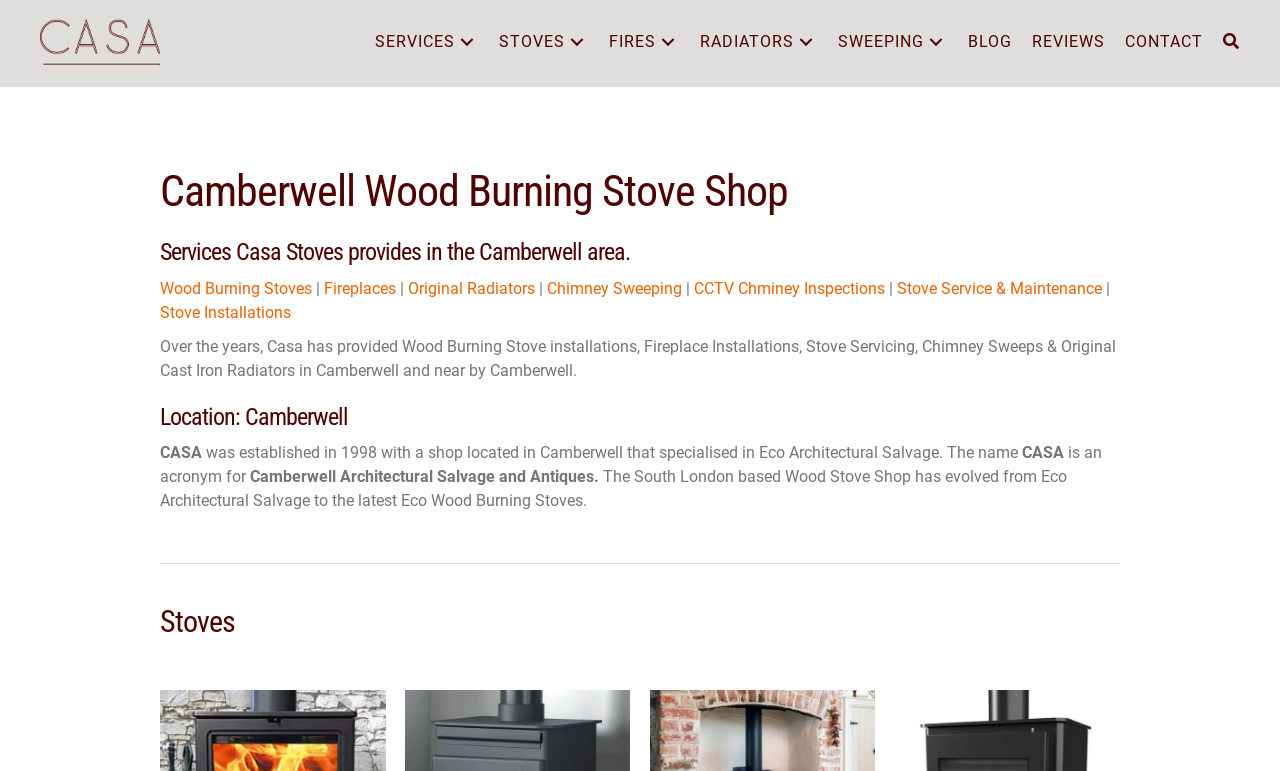Indicate the bounding box coordinates of the element that needs to be clicked to satisfy the following instruction: "Visit the About page". The coordinates should be four float numbers between 0 and 1, i.e., [left, top, right, bottom].

None